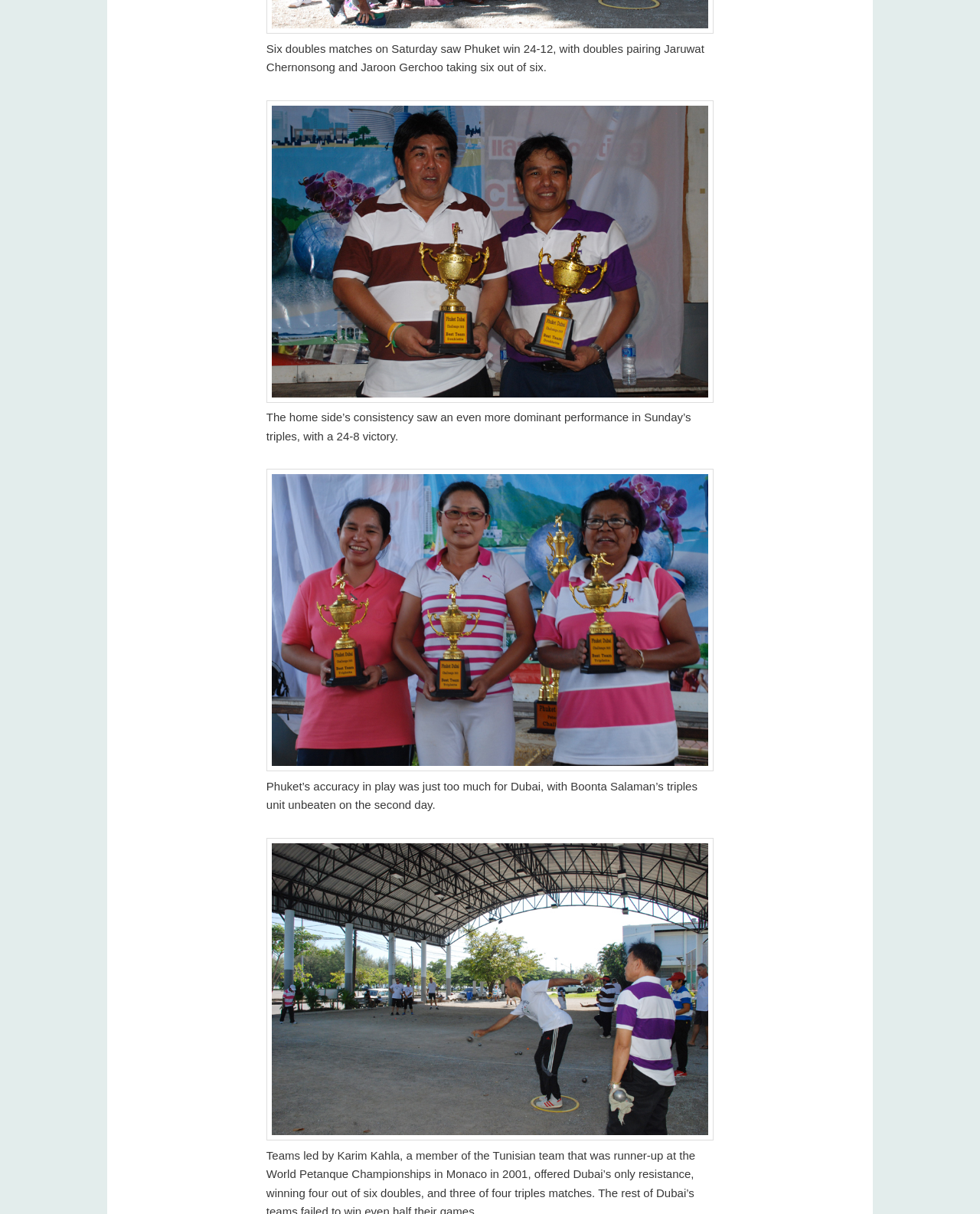How many matches did Phuket win on Saturday?
Answer the question using a single word or phrase, according to the image.

24-12